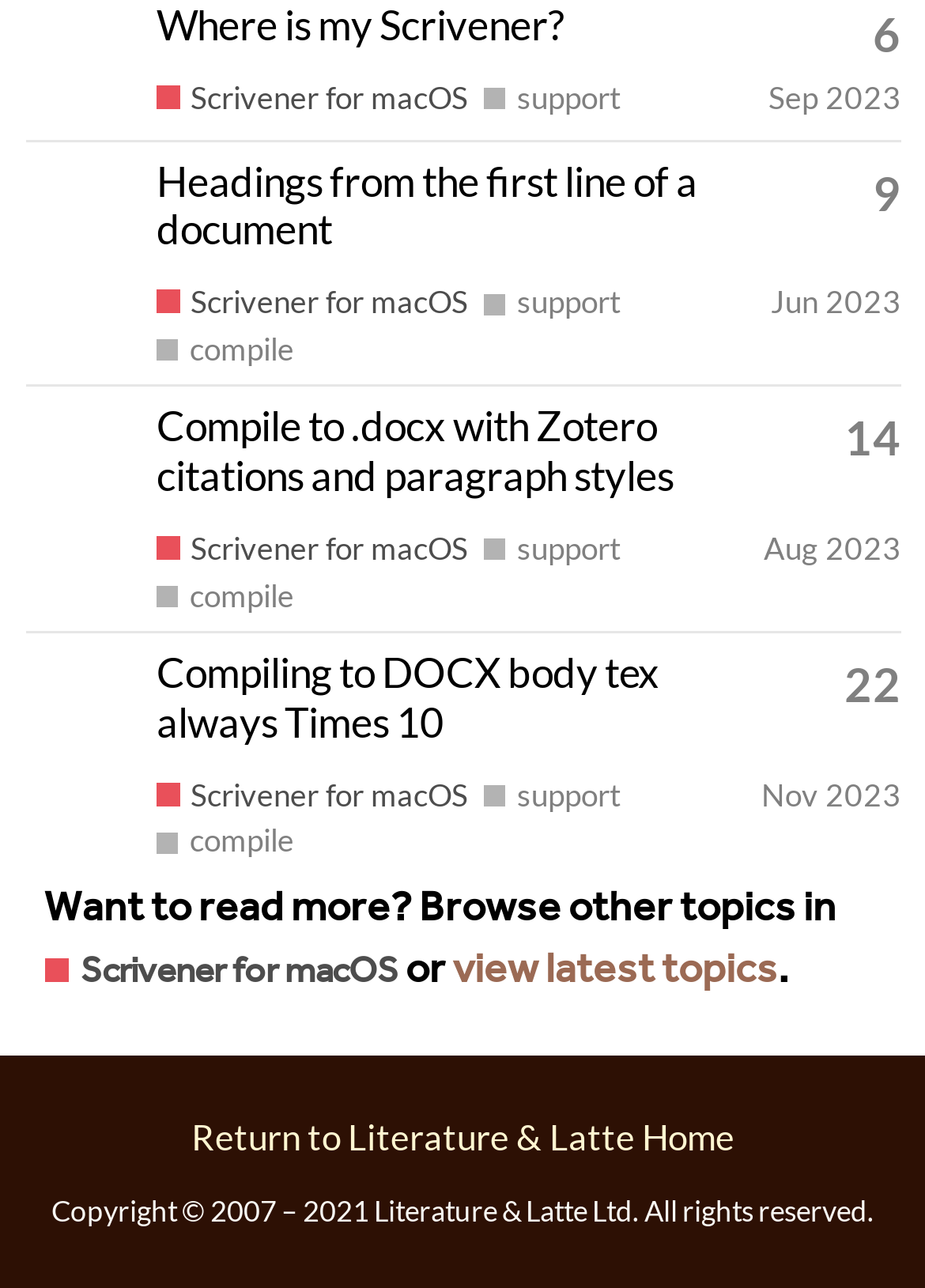Indicate the bounding box coordinates of the element that must be clicked to execute the instruction: "View profile of kewms". The coordinates should be given as four float numbers between 0 and 1, i.e., [left, top, right, bottom].

[0.028, 0.024, 0.151, 0.057]